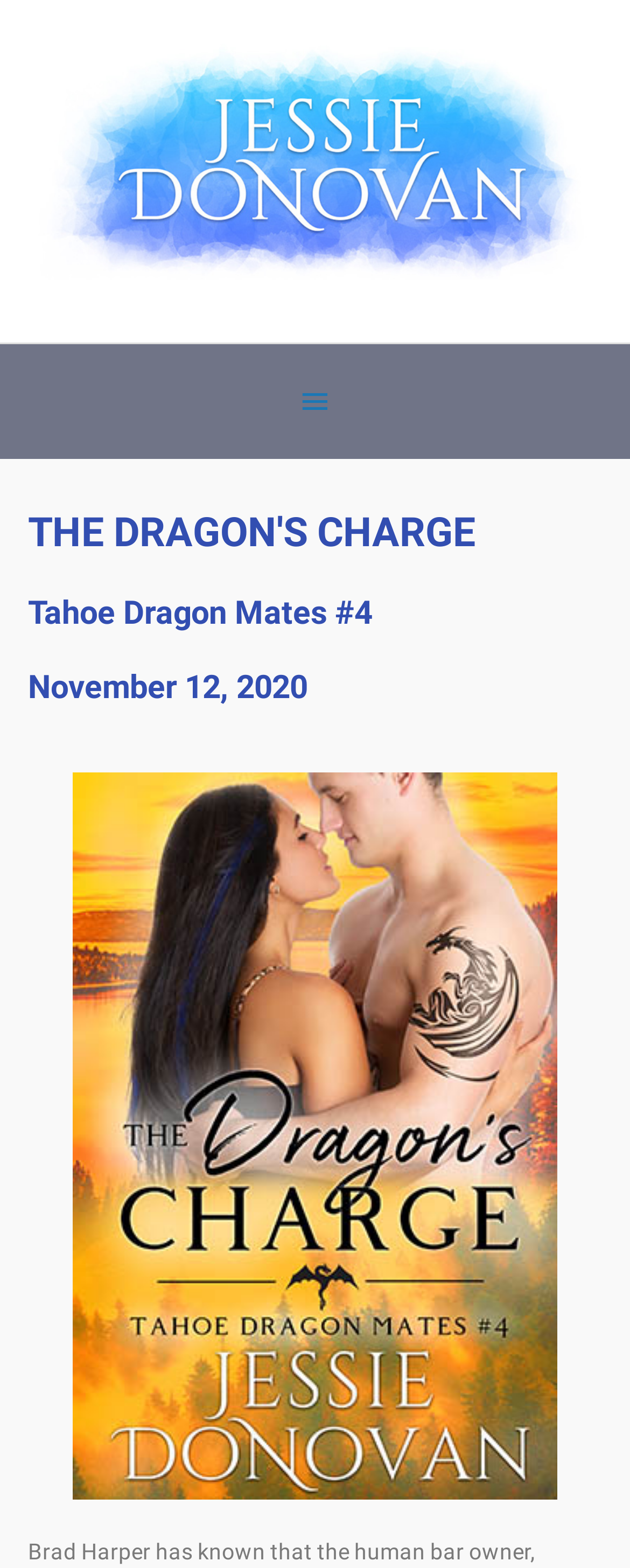Present a detailed account of what is displayed on the webpage.

The webpage appears to be an author's page or a book description page, specifically for "The Dragon's Charge" by Jessie Donovan. 

At the top, there is a link to Jessie Donovan's profile or website, accompanied by an image of the author, taking up almost the entire width of the page. 

Below the author's information, there is a section labeled "Below Header", which seems to be a separator or a title for the content that follows. 

To the right of the "Below Header" section, there is a button with an icon, possibly a settings or menu button. 

The main content of the page is divided into three headings. The first heading, "THE DRAGON'S CHARGE", is the title of the book, taking up almost the entire width of the page. Below the title, there are two more headings: "Tahoe Dragon Mates #4" and "November 12, 2020", which likely indicate the book series and publication date, respectively. These headings are stacked vertically, with the title at the top and the publication date at the bottom.